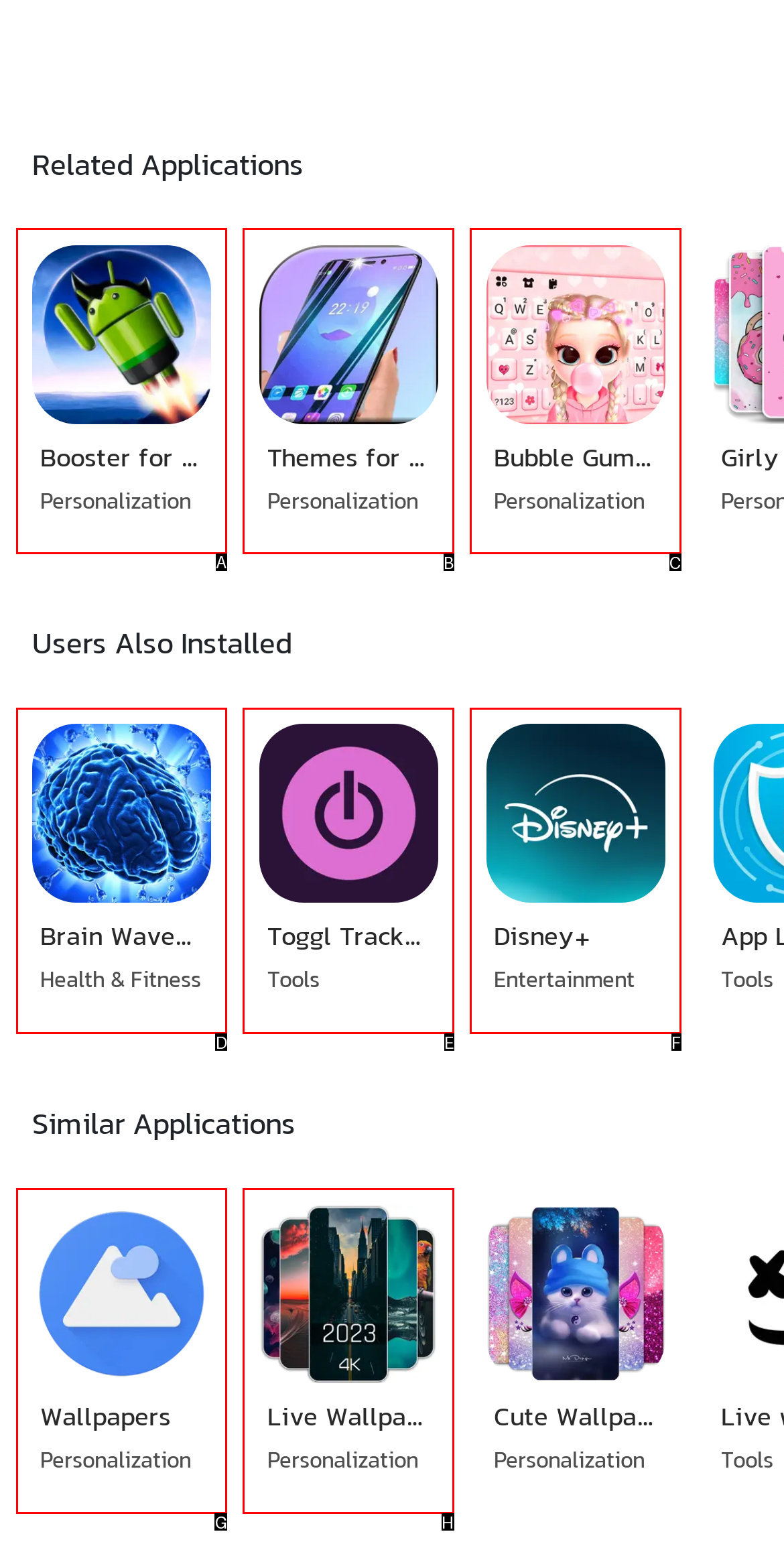Choose the letter of the option you need to click to View Booster for Android. Answer with the letter only.

A